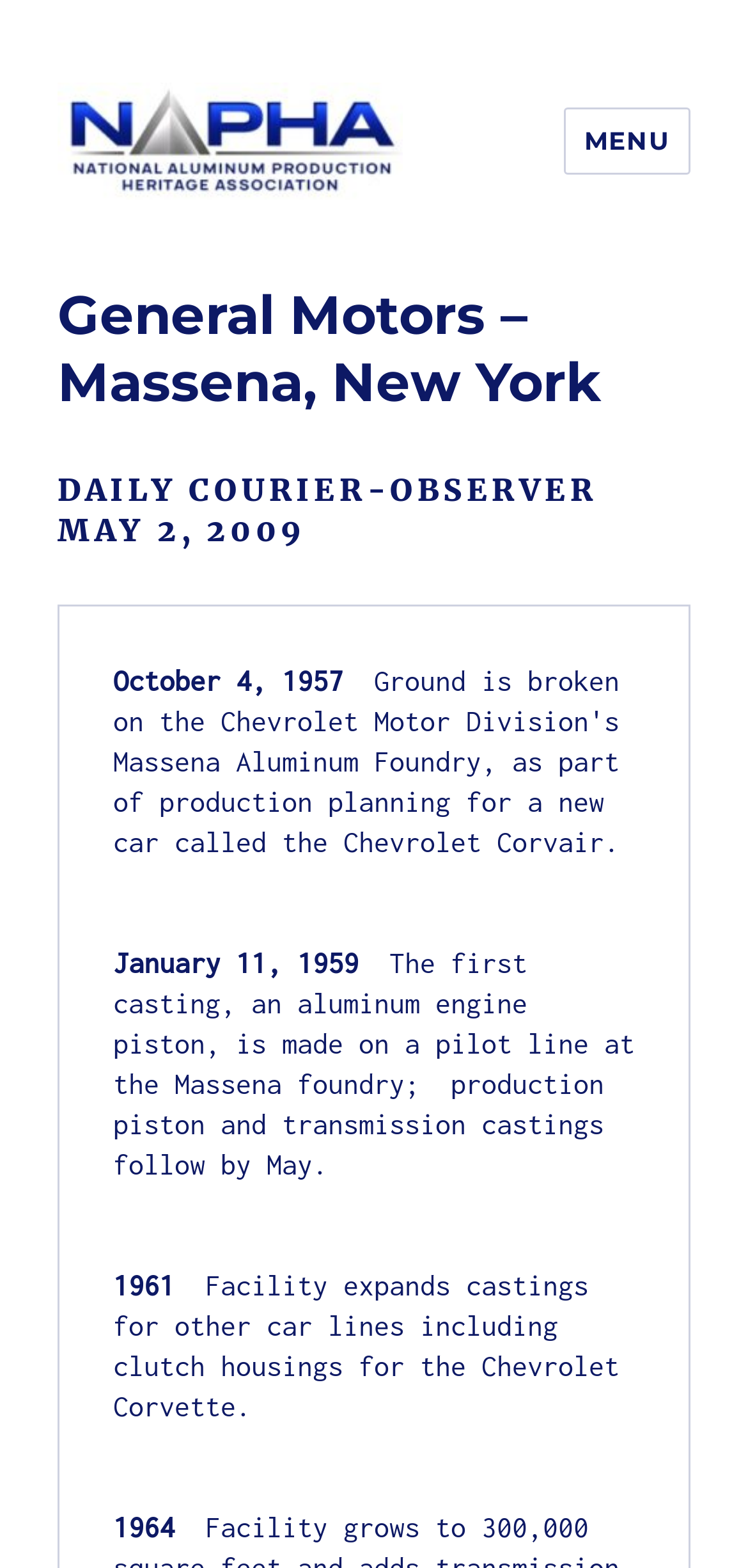What is the name of the association?
Observe the image and answer the question with a one-word or short phrase response.

National Aluminum Production Heritage Association